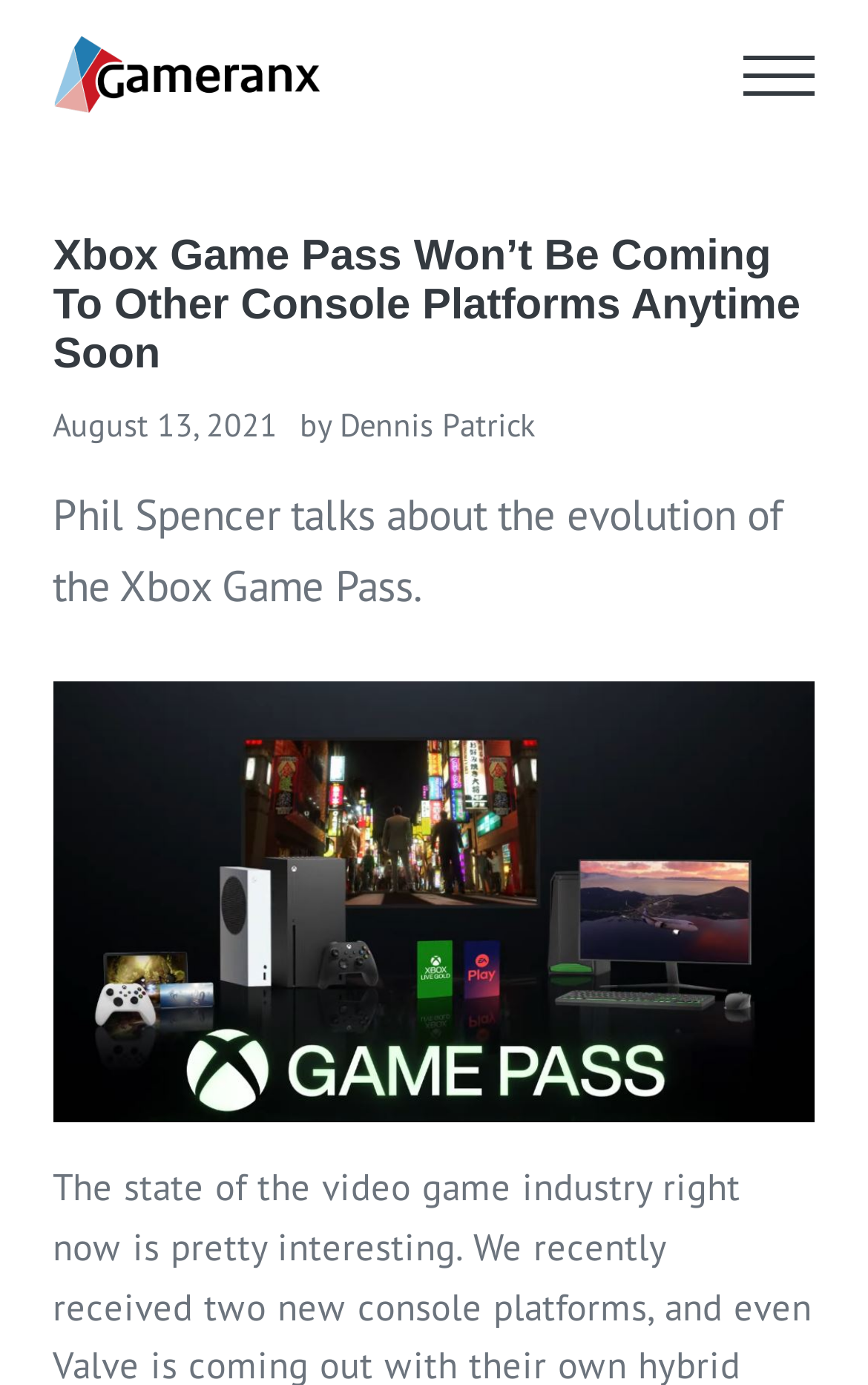Who is the author of the article?
Answer the question with detailed information derived from the image.

I found the answer by looking at the link element with the text 'Dennis Patrick' which is preceded by the text 'by', indicating that Dennis Patrick is the author of the article.